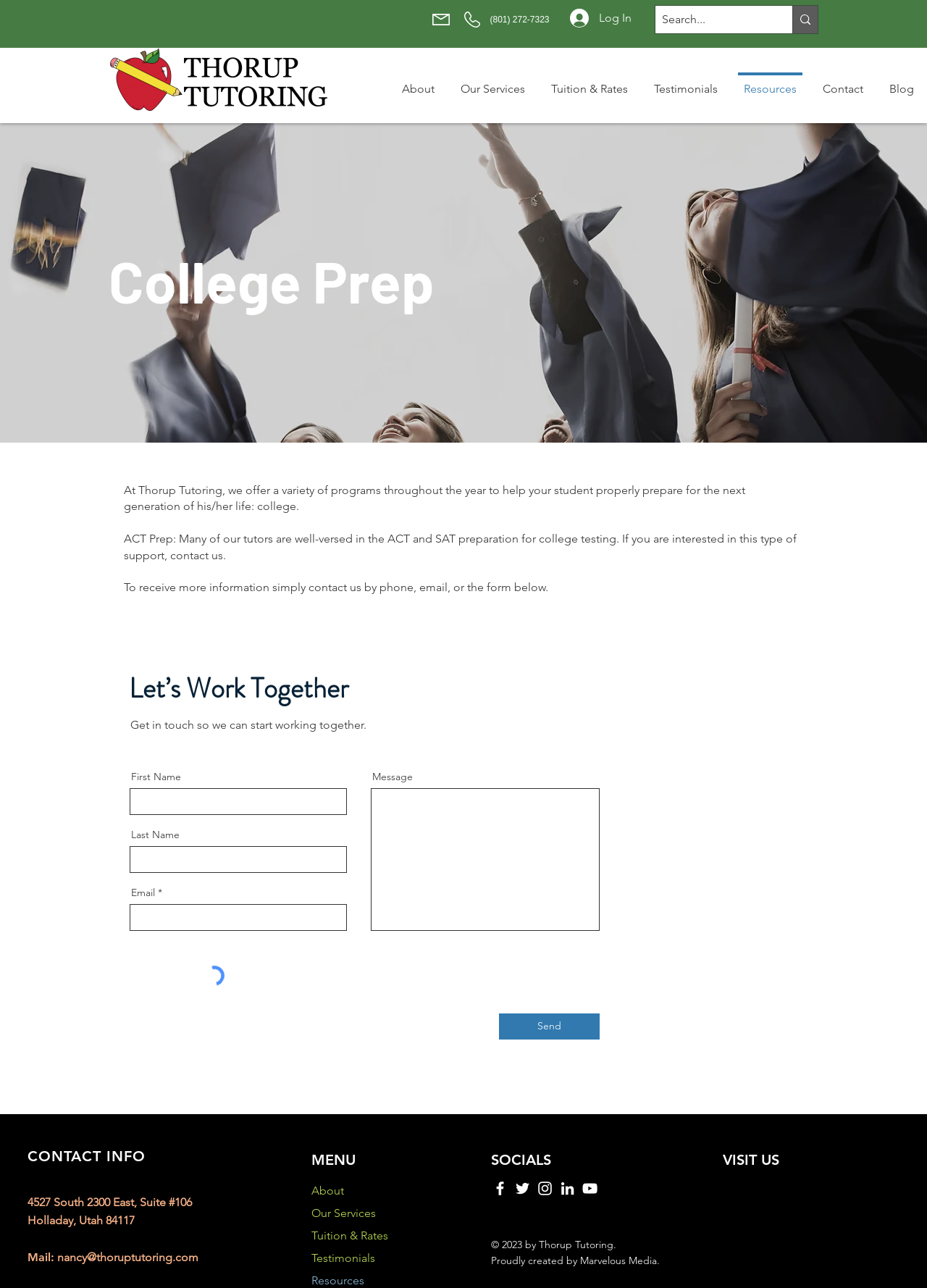Locate the bounding box coordinates of the area to click to fulfill this instruction: "Visit the About page". The bounding box should be presented as four float numbers between 0 and 1, in the order [left, top, right, bottom].

[0.42, 0.056, 0.483, 0.071]